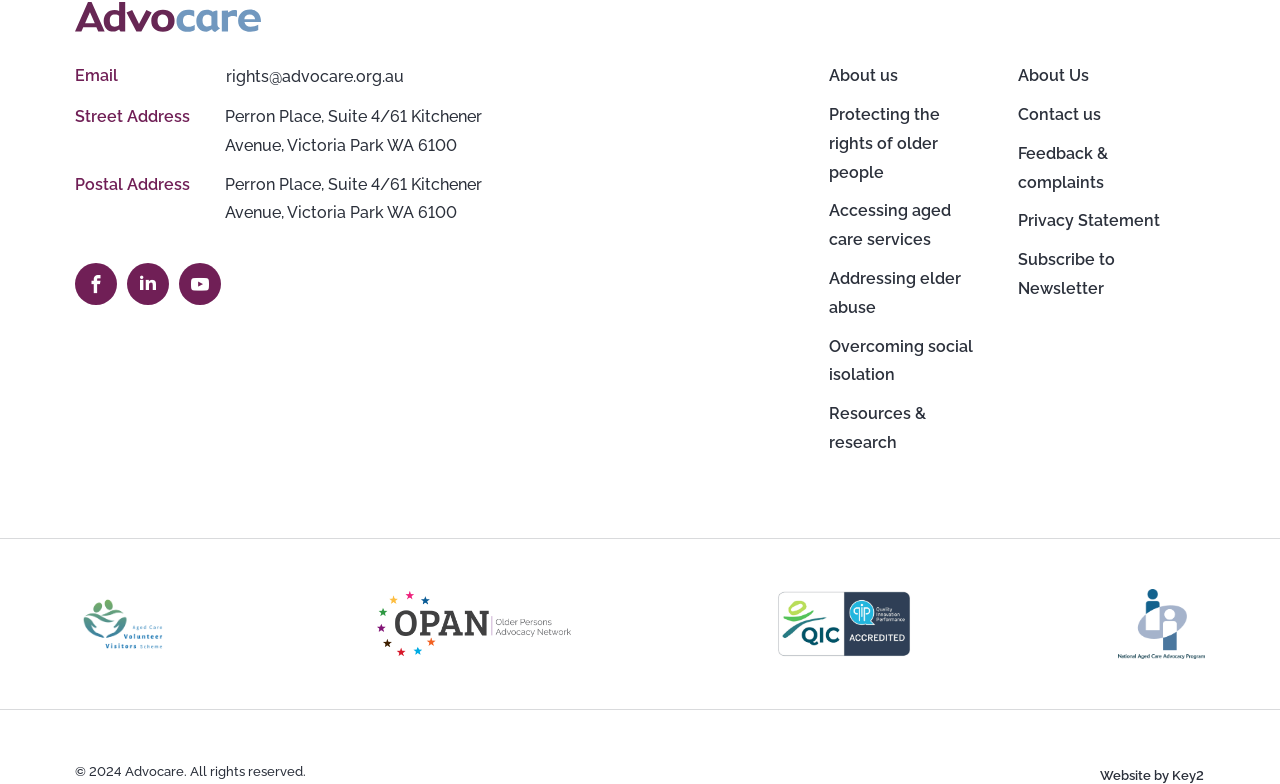Indicate the bounding box coordinates of the clickable region to achieve the following instruction: "Click the Facebook link."

[0.059, 0.336, 0.091, 0.389]